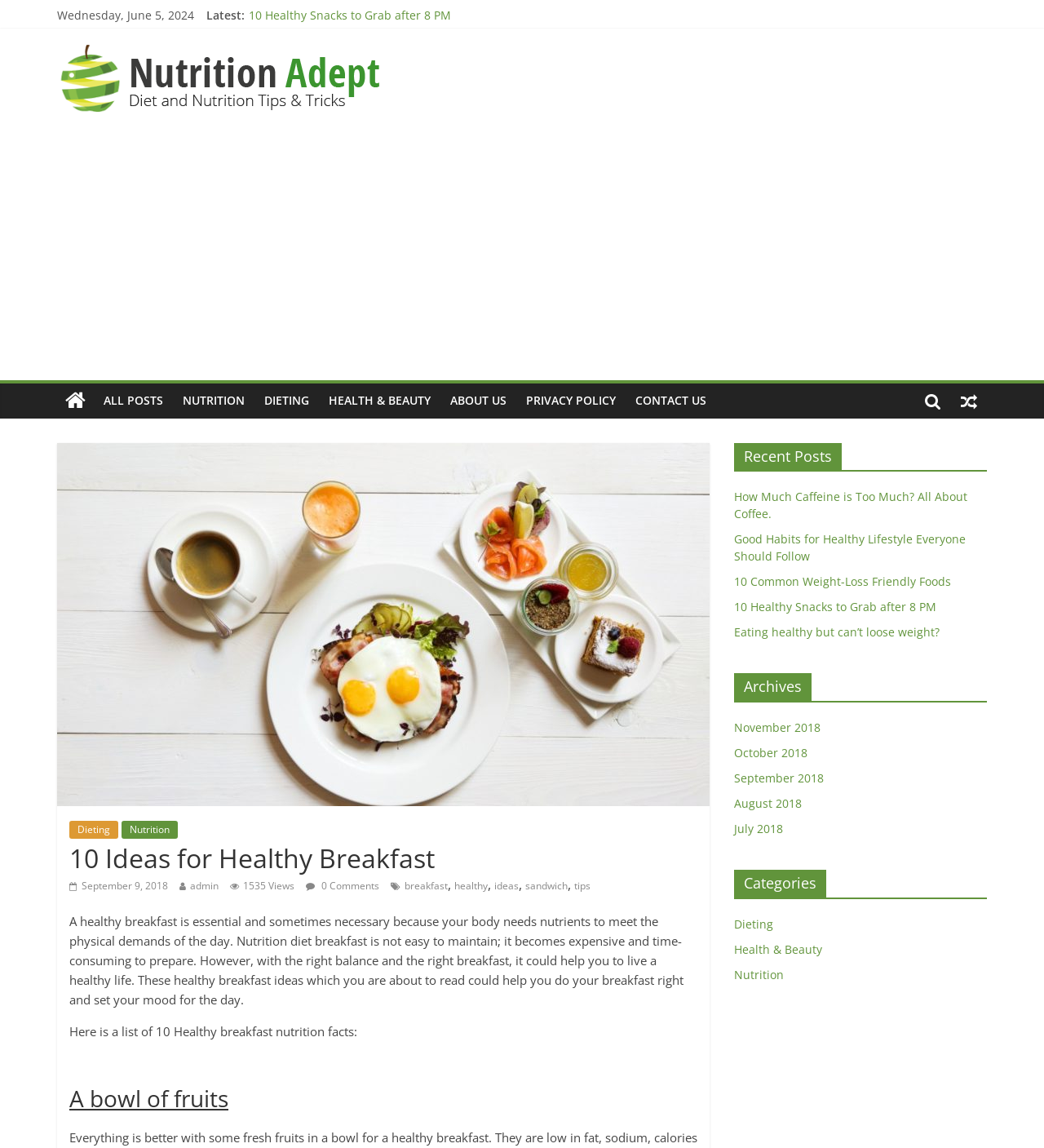Please determine the bounding box coordinates of the element to click in order to execute the following instruction: "Check the 'ALL POSTS' link". The coordinates should be four float numbers between 0 and 1, specified as [left, top, right, bottom].

[0.09, 0.334, 0.166, 0.364]